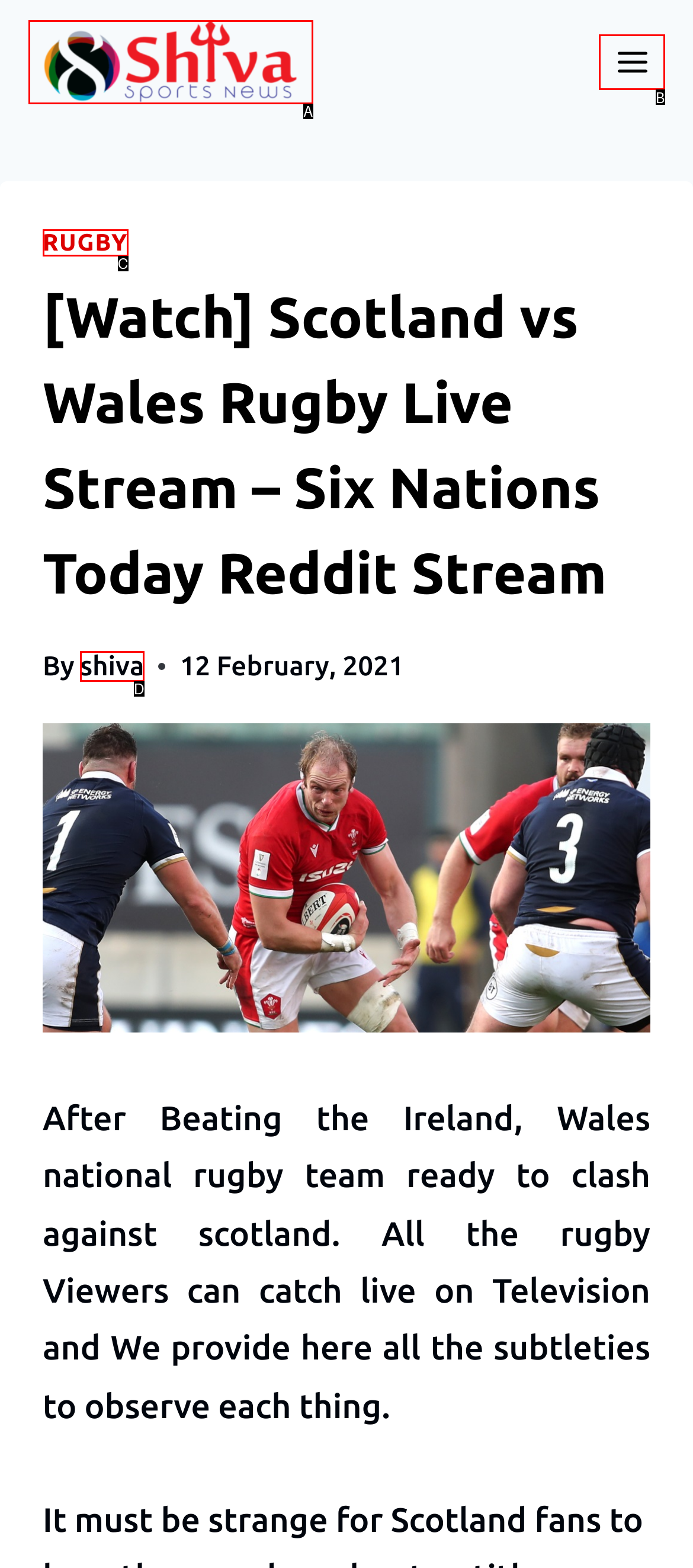Determine which HTML element best suits the description: alt="Shiva Sports News". Reply with the letter of the matching option.

A